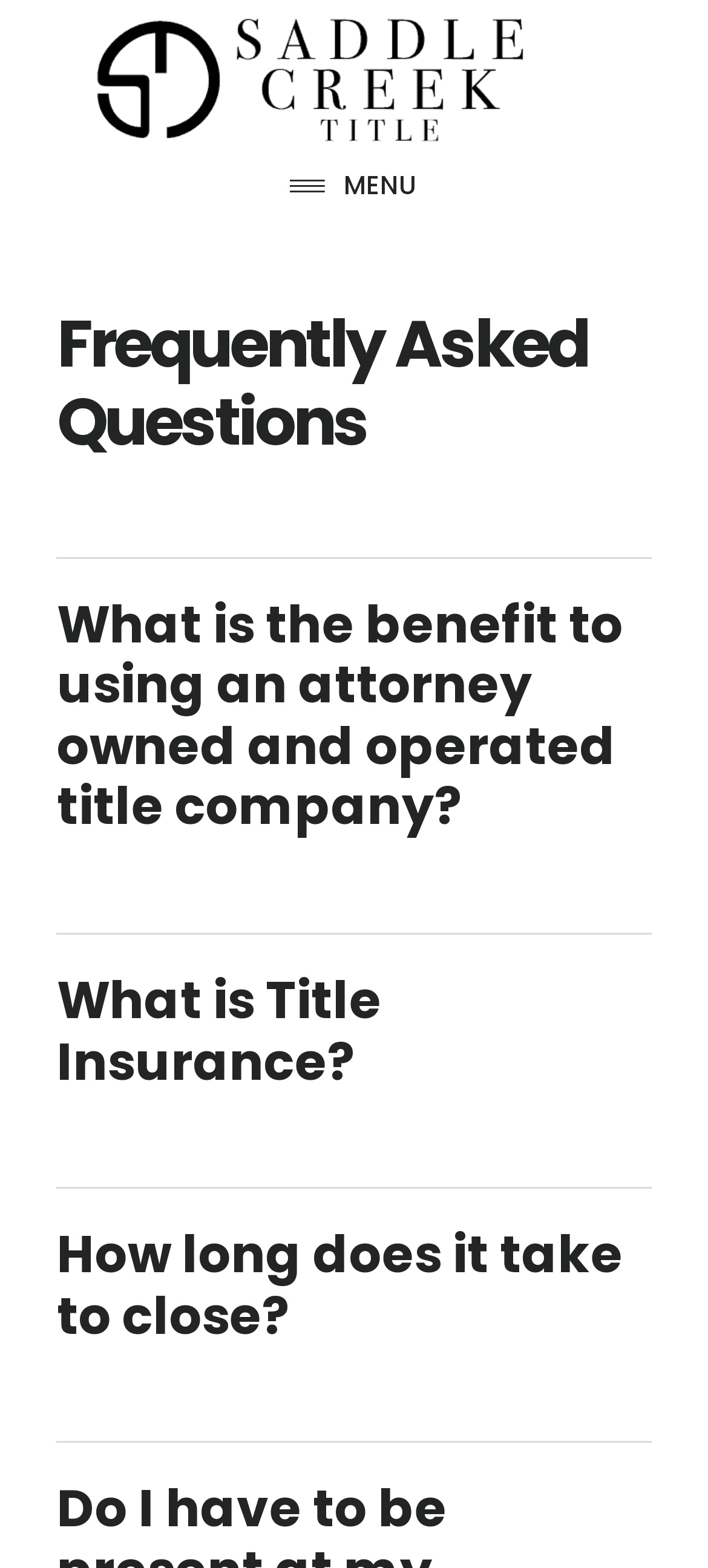Using the provided element description: "Menu", identify the bounding box coordinates. The coordinates should be four floats between 0 and 1 in the order [left, top, right, bottom].

[0.103, 0.091, 0.897, 0.147]